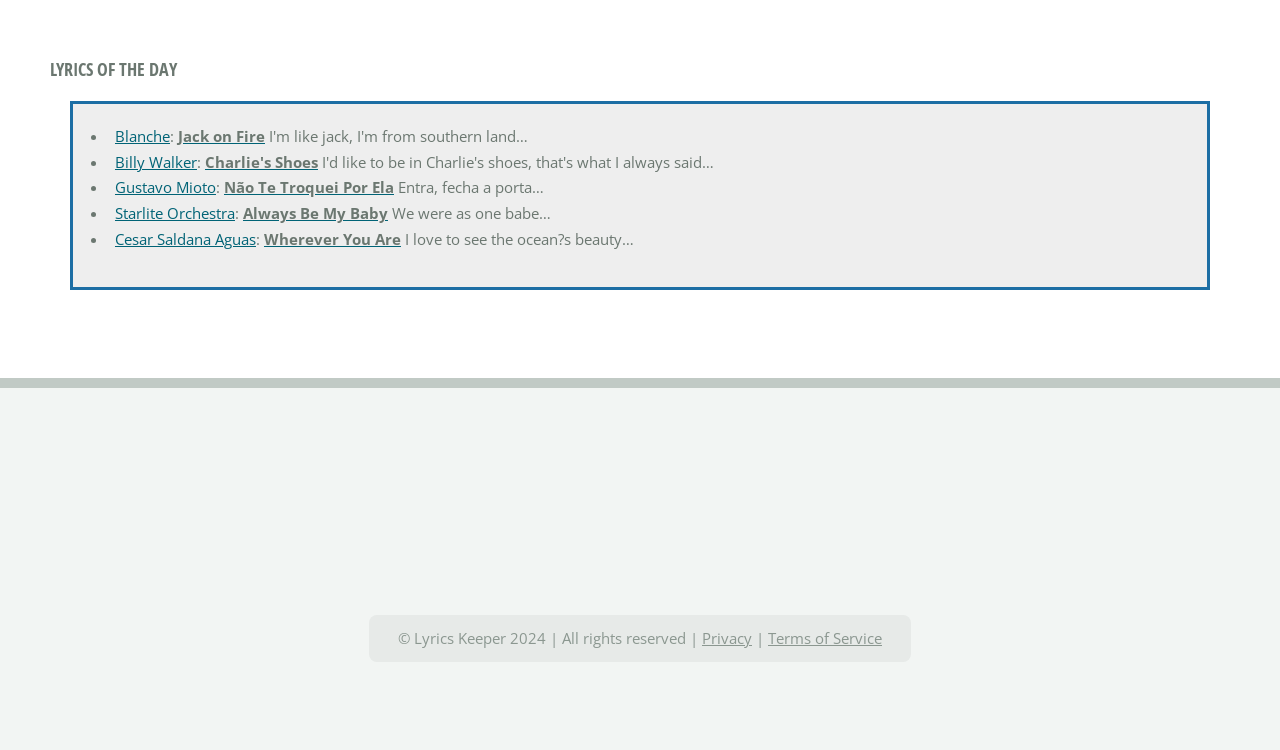Pinpoint the bounding box coordinates of the clickable element needed to complete the instruction: "Check Privacy policy". The coordinates should be provided as four float numbers between 0 and 1: [left, top, right, bottom].

[0.548, 0.837, 0.588, 0.864]